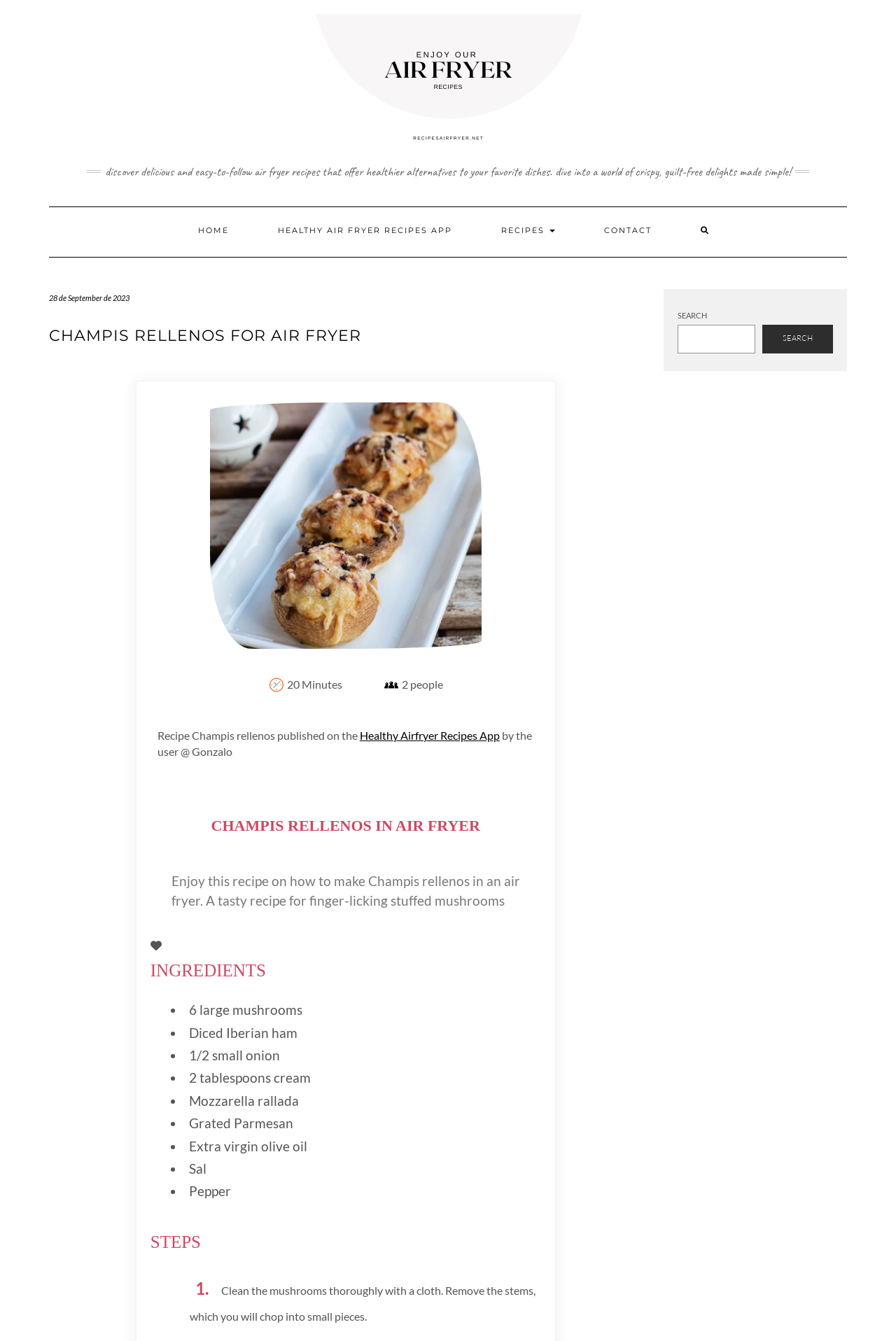Determine the bounding box coordinates of the clickable region to follow the instruction: "Search for air fryer recipes".

[0.756, 0.242, 0.843, 0.263]